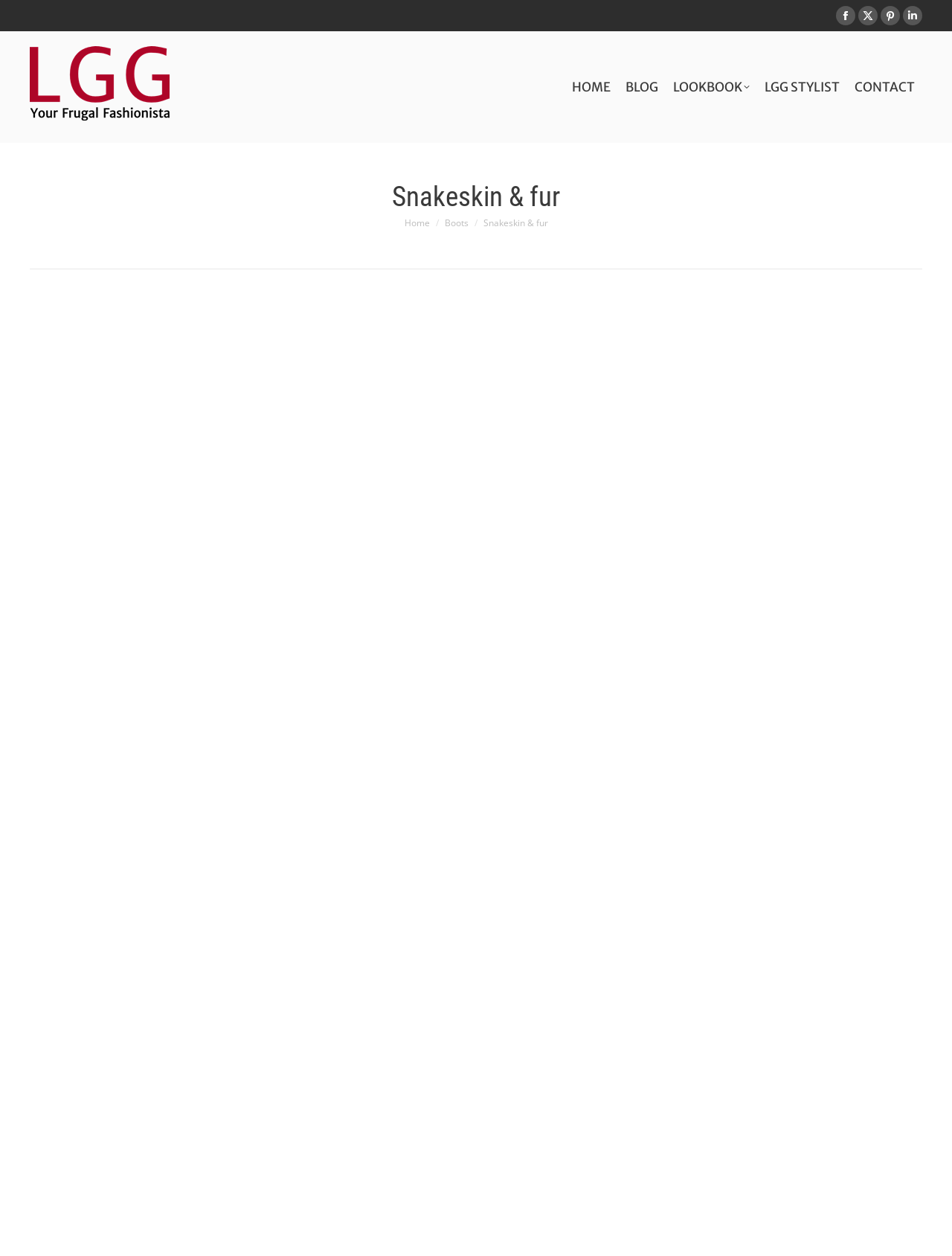Is there a 'Go to Top' button on the webpage? Please answer the question using a single word or phrase based on the image.

Yes